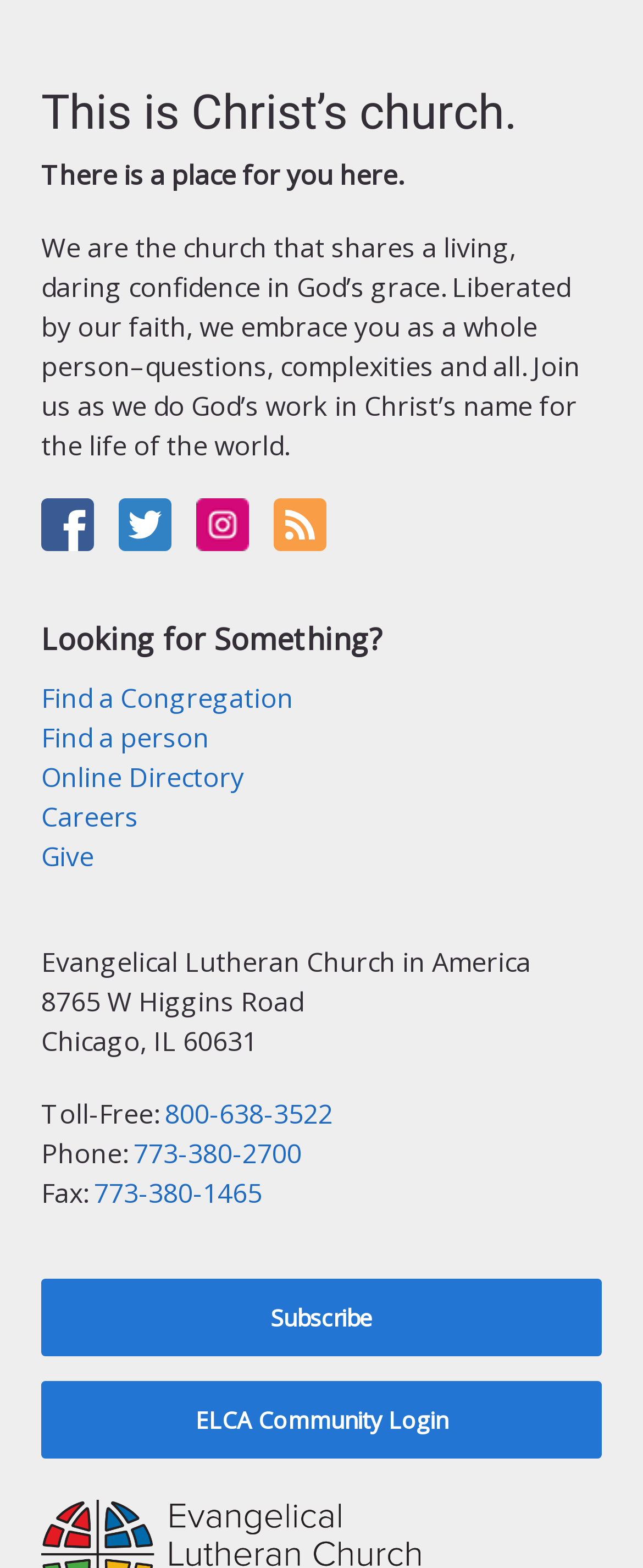Based on the image, give a detailed response to the question: How many social media links are there?

I counted the number of link elements with images of social media platforms, which are Facebook, Twitter, Instagram, and rss.